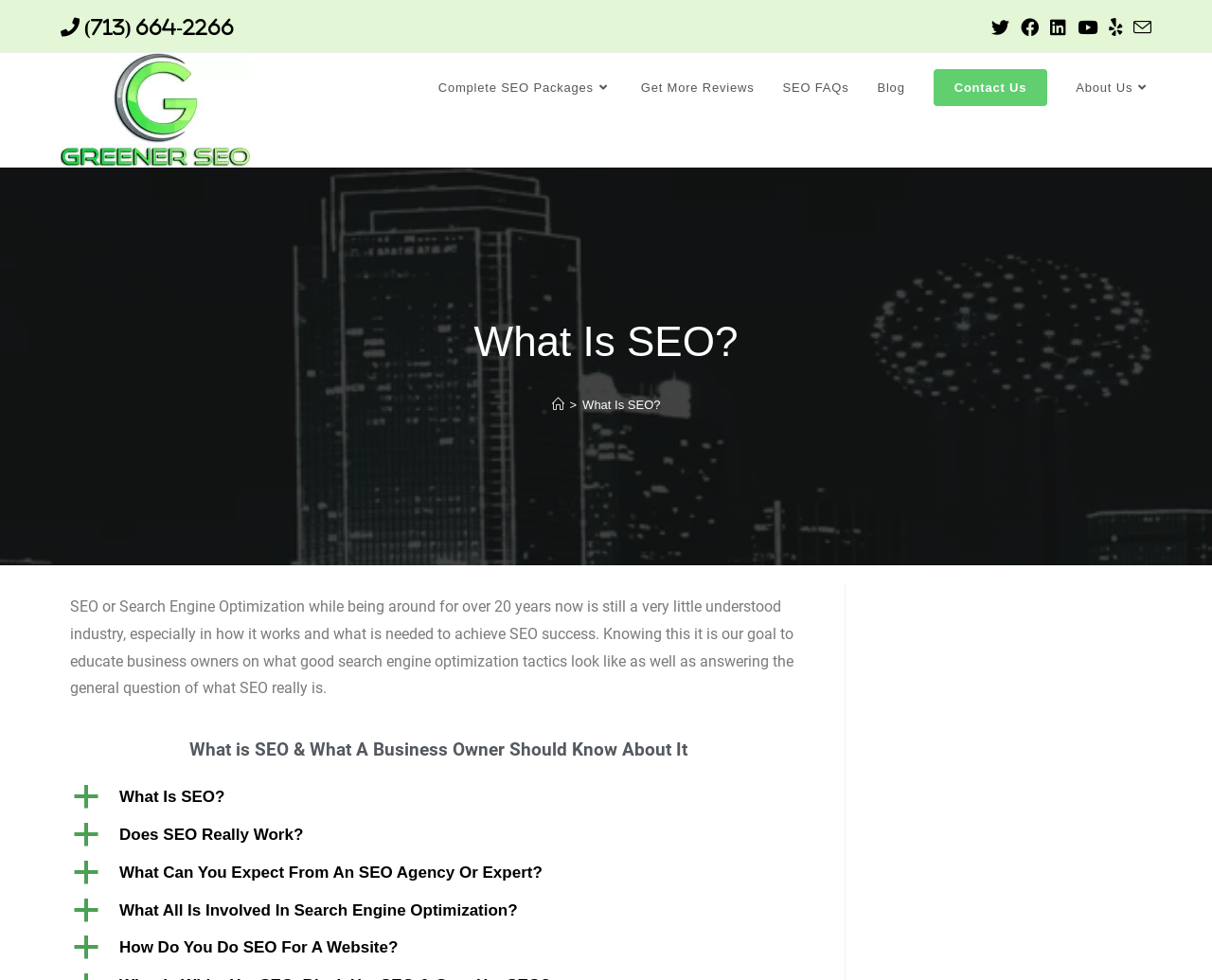Present a detailed account of what is displayed on the webpage.

This webpage is about SEO (Search Engine Optimization) and internet marketing. At the top right corner, there is a list of social links, including X, Facebook, LinkedIn, Youtube, Yelp, and an email link. Below the social links, there is a layout table with a link to "Greener SEO" accompanied by an image. 

On the left side of the page, there are several links, including "Complete SEO Packages", "Get More Reviews", "SEO FAQs", "Blog", "Contact Us", and "About Us". 

The main content of the page is divided into sections. The first section has a heading "What Is SEO?" followed by a navigation bar with breadcrumbs, showing the path "Home > What Is SEO?". Below the navigation bar, there is a paragraph of text explaining what SEO is and how it works. 

The next section has a heading "What is SEO & What A Business Owner Should Know About It" followed by several buttons, each with a question related to SEO, such as "What Is SEO?", "Does SEO Really Work?", "What Can You Expect From An SEO Agency Or Expert?", "What All Is Involved In Search Engine Optimization?", and "How Do You Do SEO For A Website?". Each button has a corresponding heading with the same question.